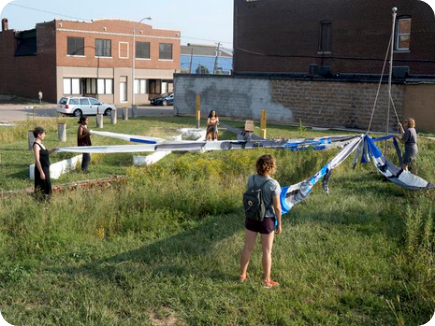Give an in-depth summary of the scene depicted in the image.

In a vibrant outdoor setting, a group of individuals engages in a collaborative and dynamic performance art piece. They are arranged around an intricate installation made of what appears to be colorful fabric and elongated structures, creating a visually striking spectacle. The participants are dressed in casual, comfortable clothing, suggesting an informal yet purposeful gathering.

The backdrop reveals a mix of urban architecture, with a modest building and vehicles in the distance, contrasting with the natural greenery of the grass that dominates the foreground. This setting appears to be an impromptu stage, highlighting the intersection of nature and urban life. The natural light enhances the colors of the materials used in the installation, reflecting the concept of transformation as participants interact with their environment and each other.

Overall, this image captures a moment of artistic expression, community engagement, and the celebration of creativity in an everyday space.